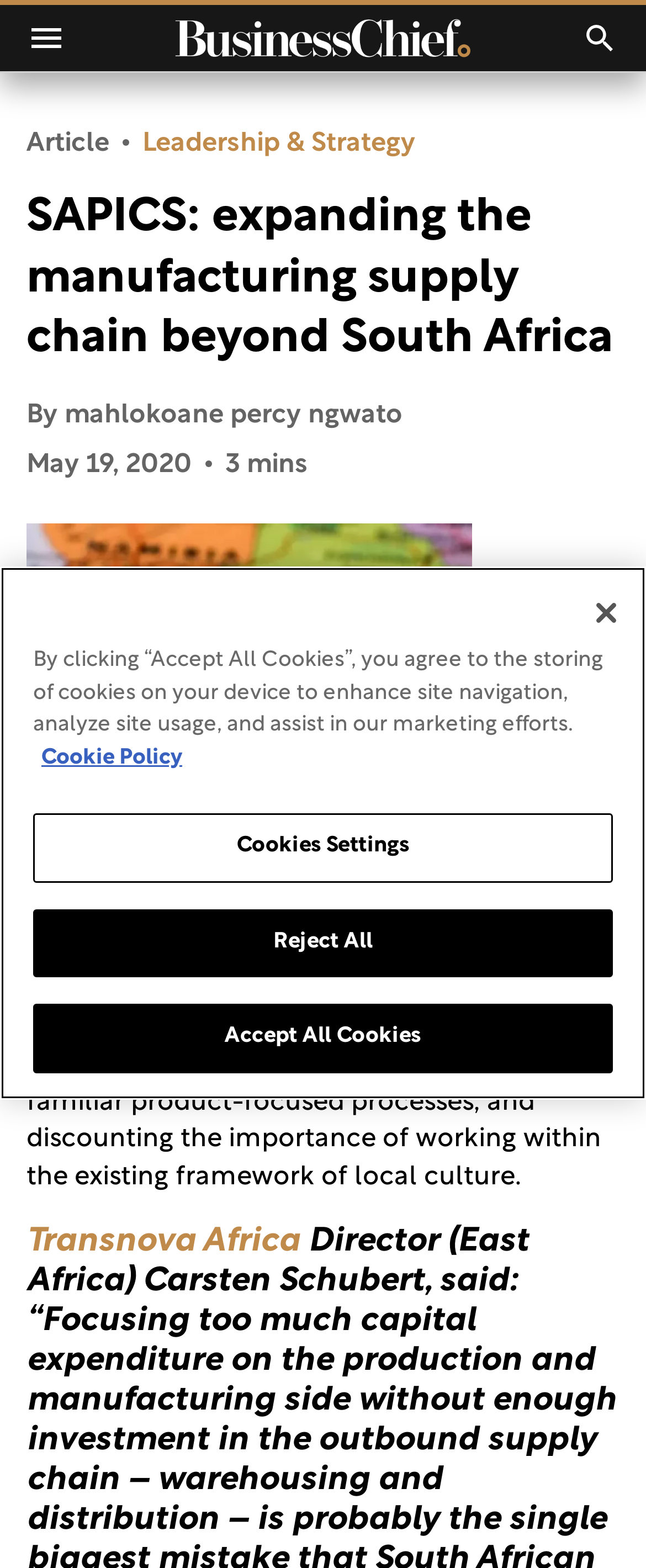What is the name of the conference mentioned in the article?
Please answer using one word or phrase, based on the screenshot.

2016 SAPICS conference